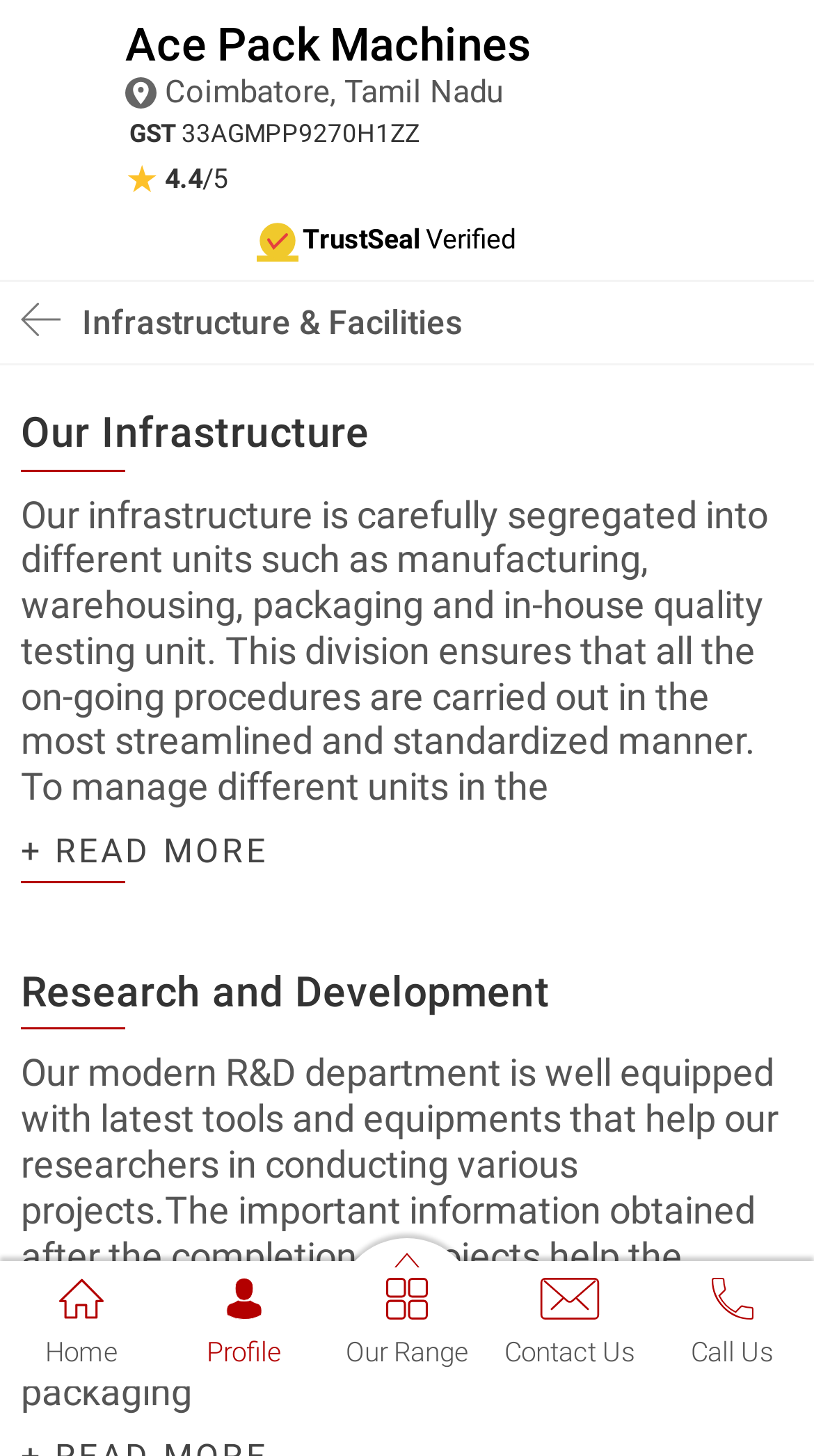Given the description Profile, predict the bounding box coordinates of the UI element. Ensure the coordinates are in the format (top-left x, top-left y, bottom-right x, bottom-right y) and all values are between 0 and 1.

[0.2, 0.866, 0.4, 0.94]